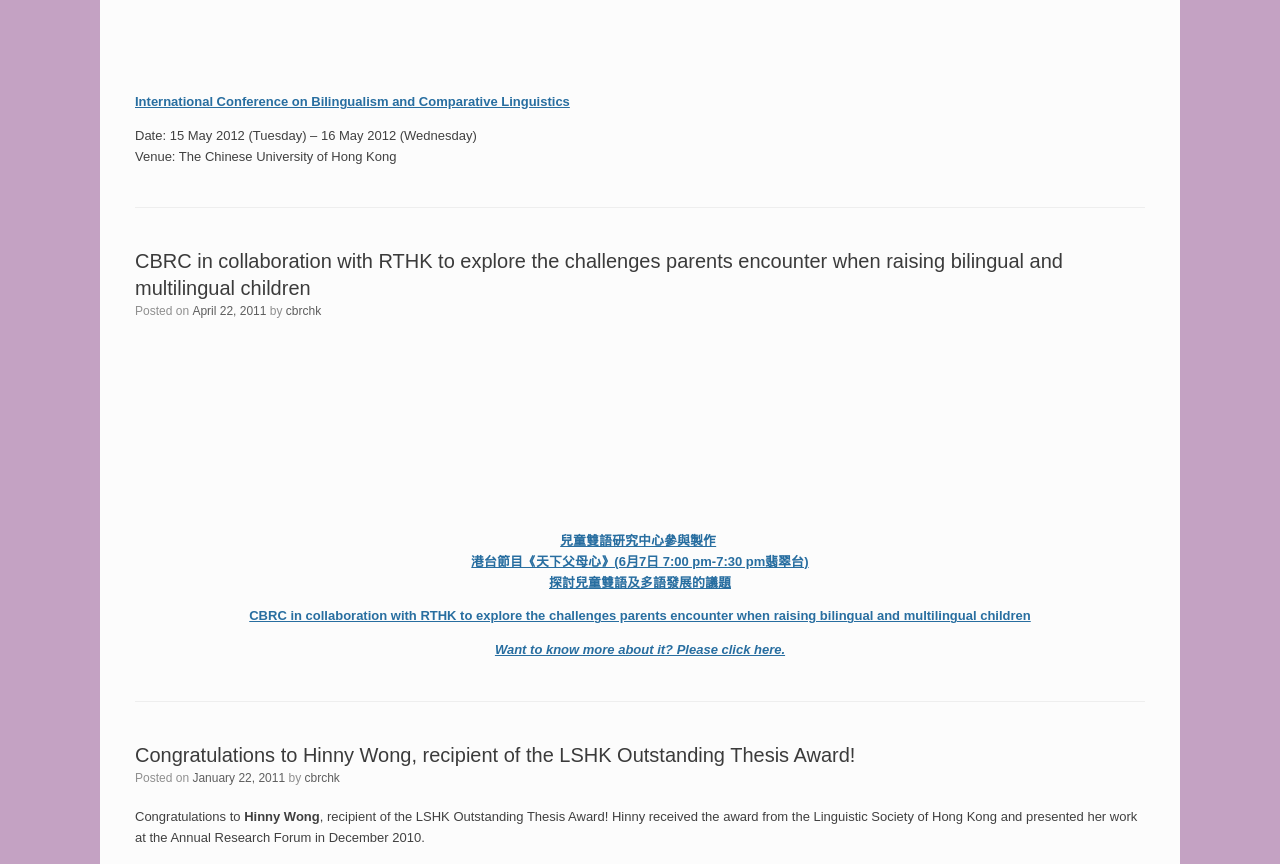Please specify the bounding box coordinates of the region to click in order to perform the following instruction: "View the details of the International Conference on Bilingualism and Comparative Linguistics".

[0.105, 0.109, 0.445, 0.126]